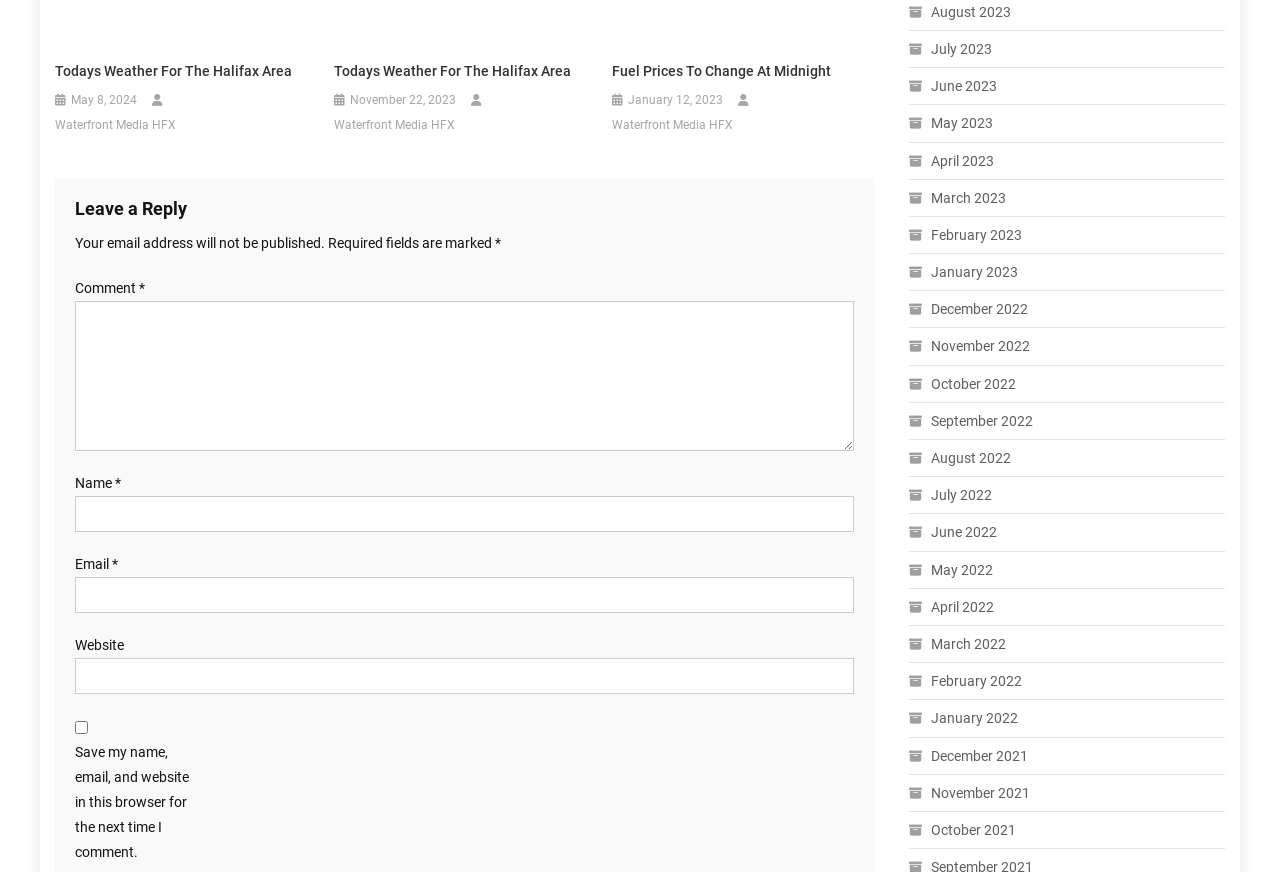Can you give a comprehensive explanation to the question given the content of the image?
What is the required information to leave a comment?

The comment section has fields for name, email, and comment, and they are all marked as required, indicating that users must provide this information to leave a comment.